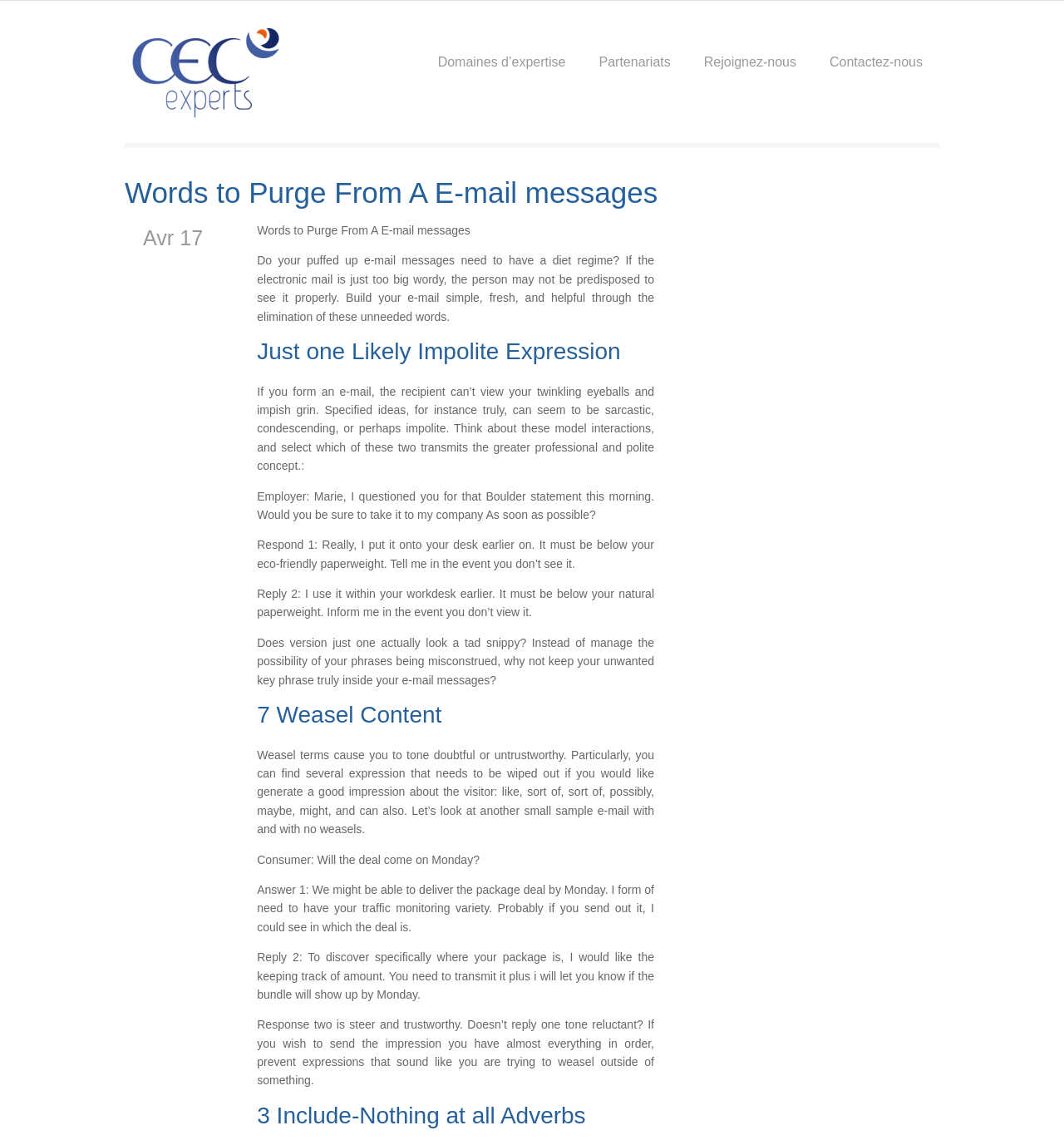Reply to the question with a single word or phrase:
What is the name of the website?

CEC Experts